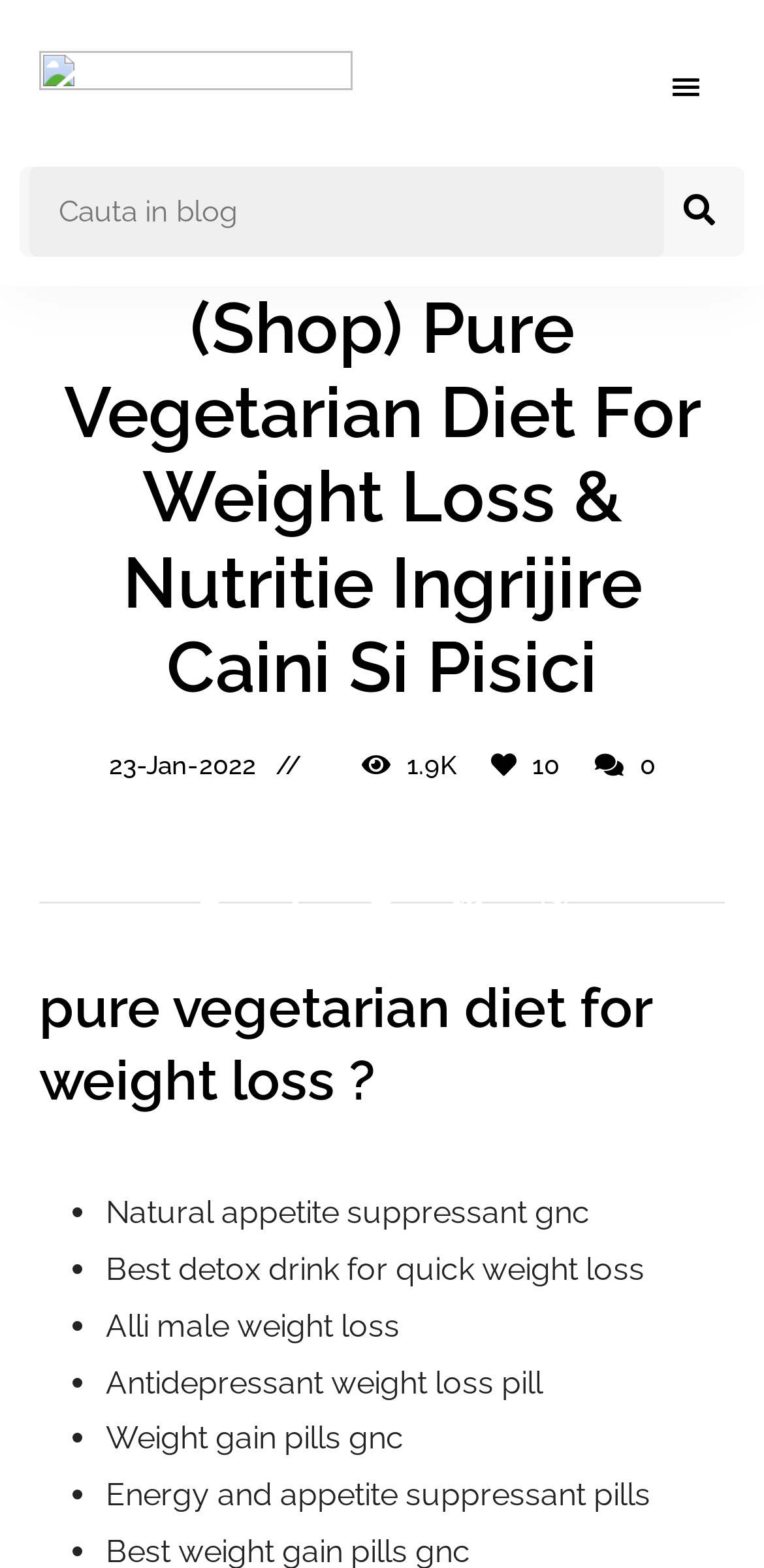Please provide the main heading of the webpage content.

(Shop) Pure Vegetarian Diet For Weight Loss & Nutritie Ingrijire Caini Si Pisici